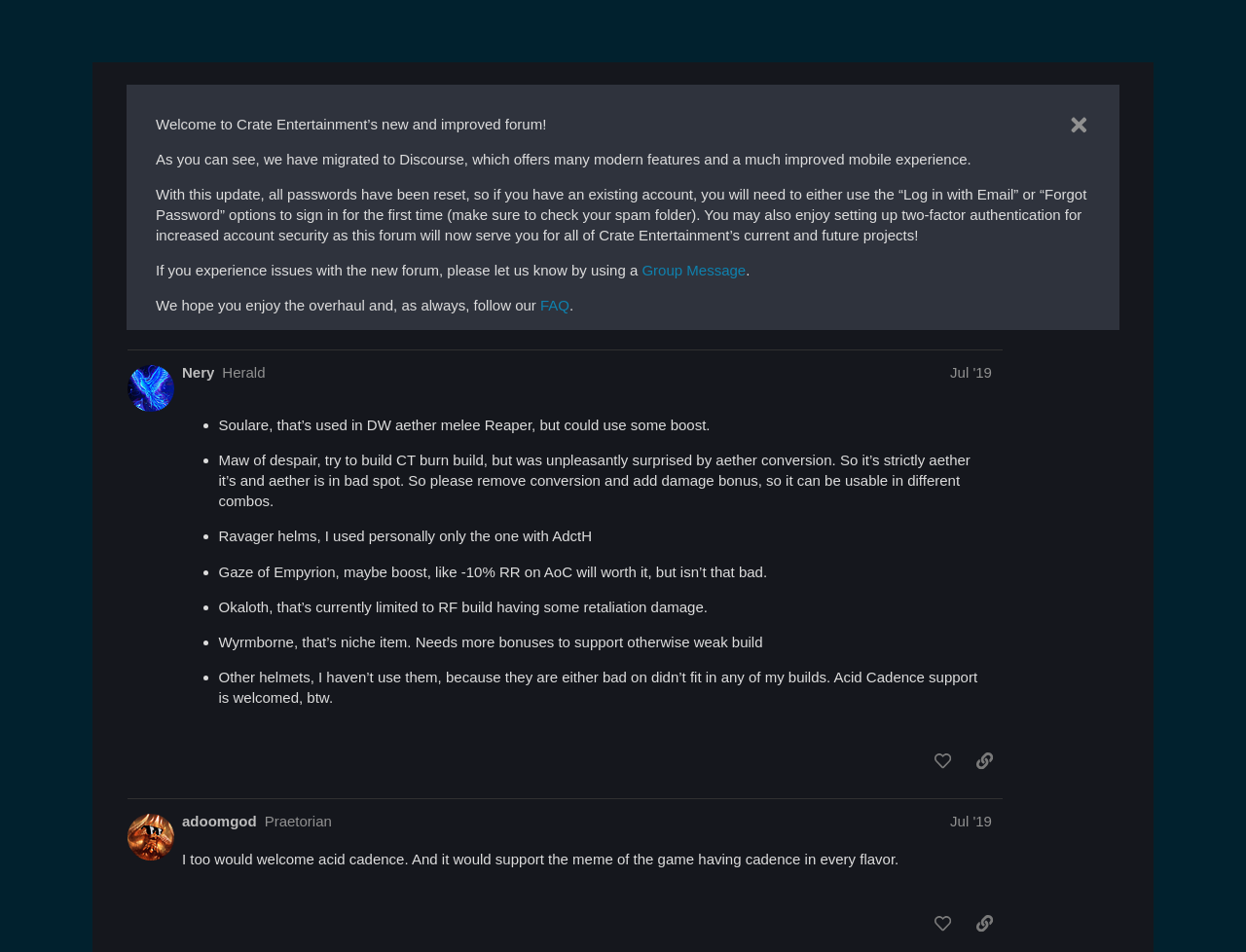Give a detailed explanation of the elements present on the webpage.

This webpage is a forum discussion thread on Crate Entertainment's website, specifically focused on Grim Dawn, an action RPG game. The thread is titled "Legendary Torso and Helm feedback" and is located in the "Ideas and Feedback" section of the forum.

At the top of the page, there is a header section with links to the forum's main page, Grim Dawn, and Ideas and Feedback. Below this, there is a list of tags related to the thread, including "doombalance".

The main content of the page is divided into several posts, each with its own region and heading. The first post is from "thejabrixone" and discusses various legendary items in Grim Dawn, including Soulare helm, Venomancer's guile, and Crown of the Revenant King. The post includes a list of bullet points with the user's thoughts on each item.

Below this post, there are several other posts from different users, including "killerek" and "Duck_King". Each post has a heading with the user's name and the date they posted, and includes their thoughts and feedback on various legendary items in Grim Dawn.

Throughout the page, there are several buttons and links, including "like this post", "share a link to this post", and links to quoted posts. There are also several images, including a logo for Crate Entertainment Forum and an image associated with the quoted post.

Overall, the page is a discussion thread where users can share their thoughts and feedback on legendary items in Grim Dawn, and engage with each other's posts.